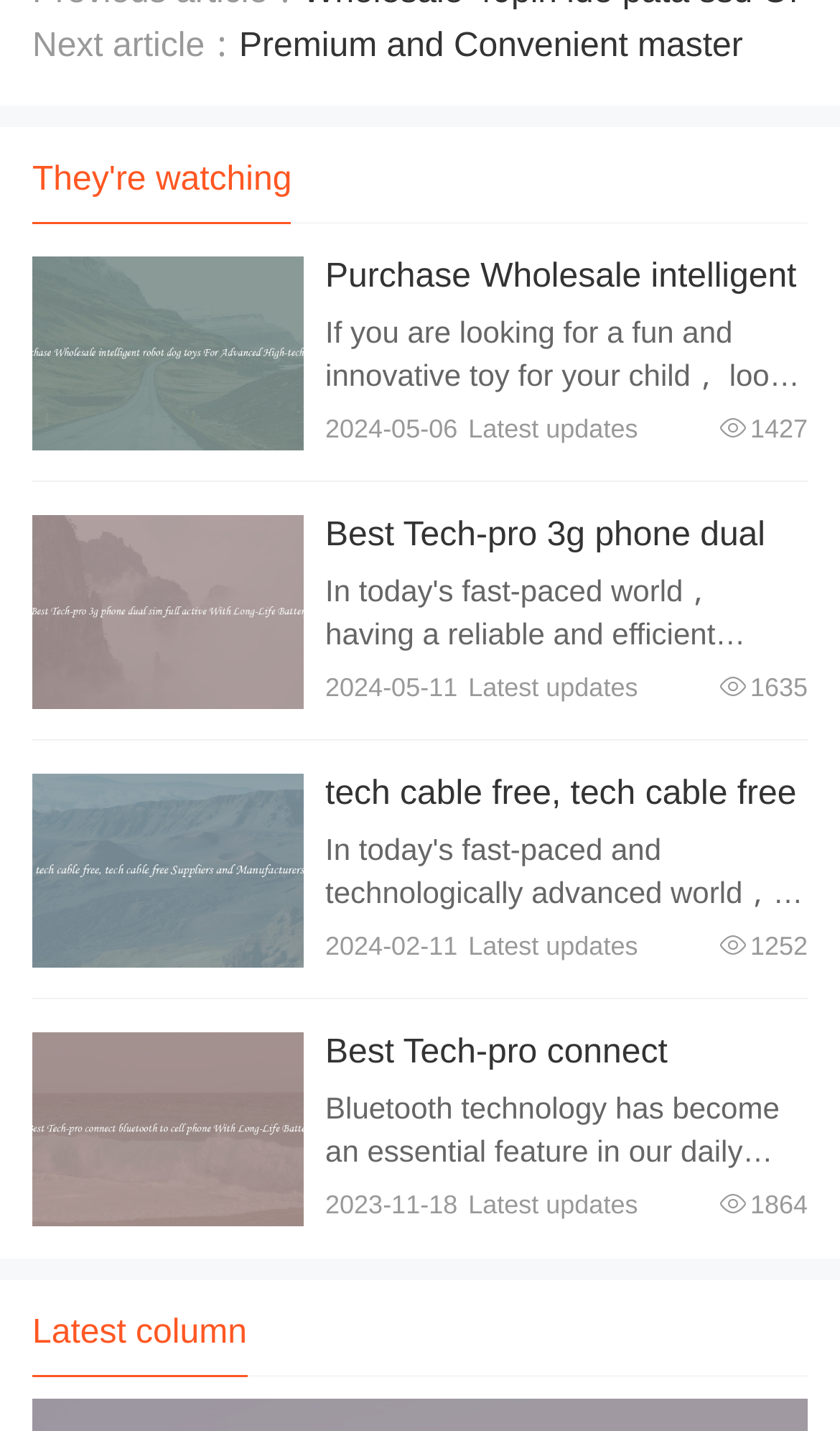Can you find the bounding box coordinates for the element that needs to be clicked to execute this instruction: "Check out Jams"? The coordinates should be given as four float numbers between 0 and 1, i.e., [left, top, right, bottom].

None